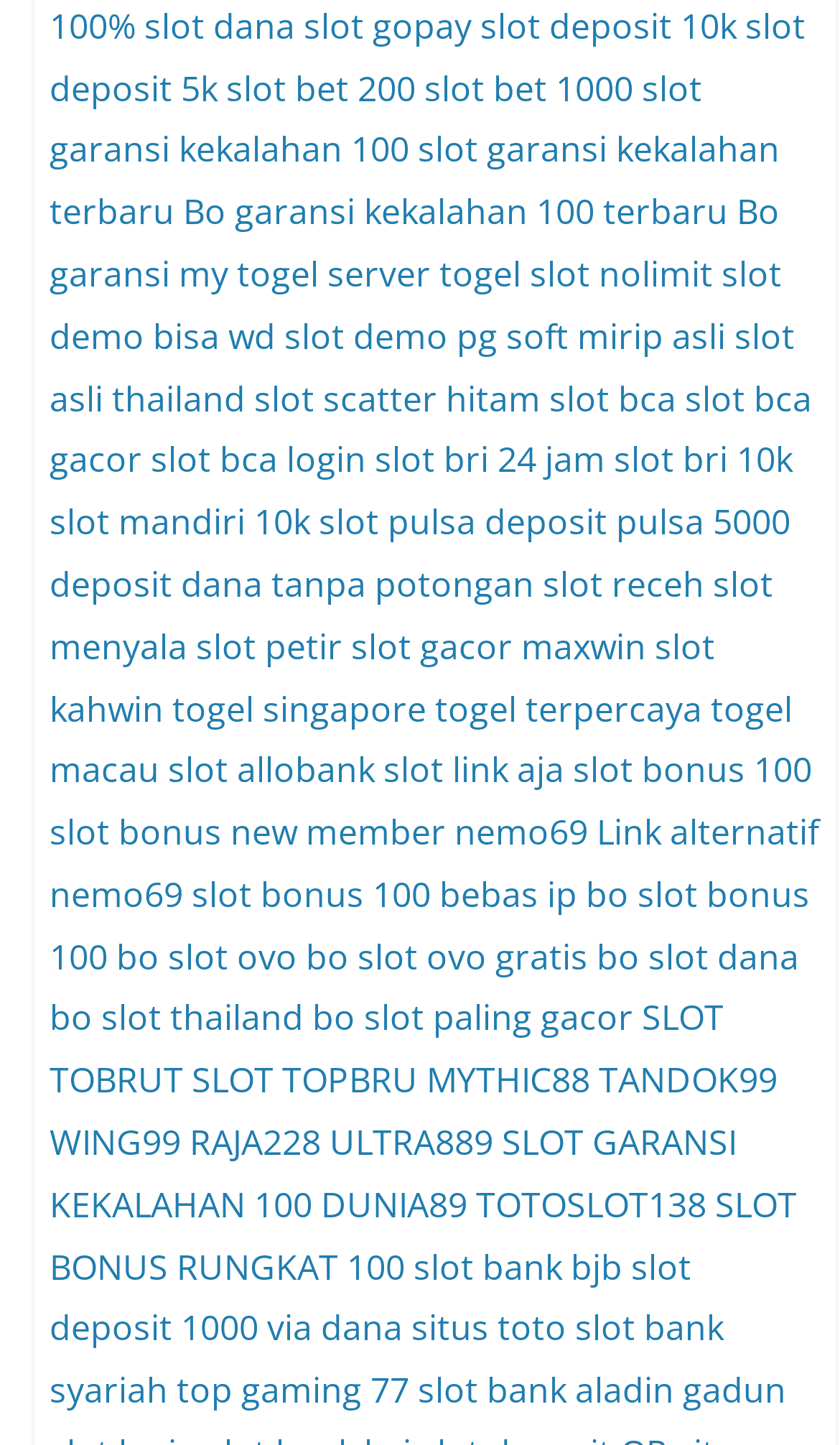Please provide a brief answer to the question using only one word or phrase: 
How many links are there for togel games?

3